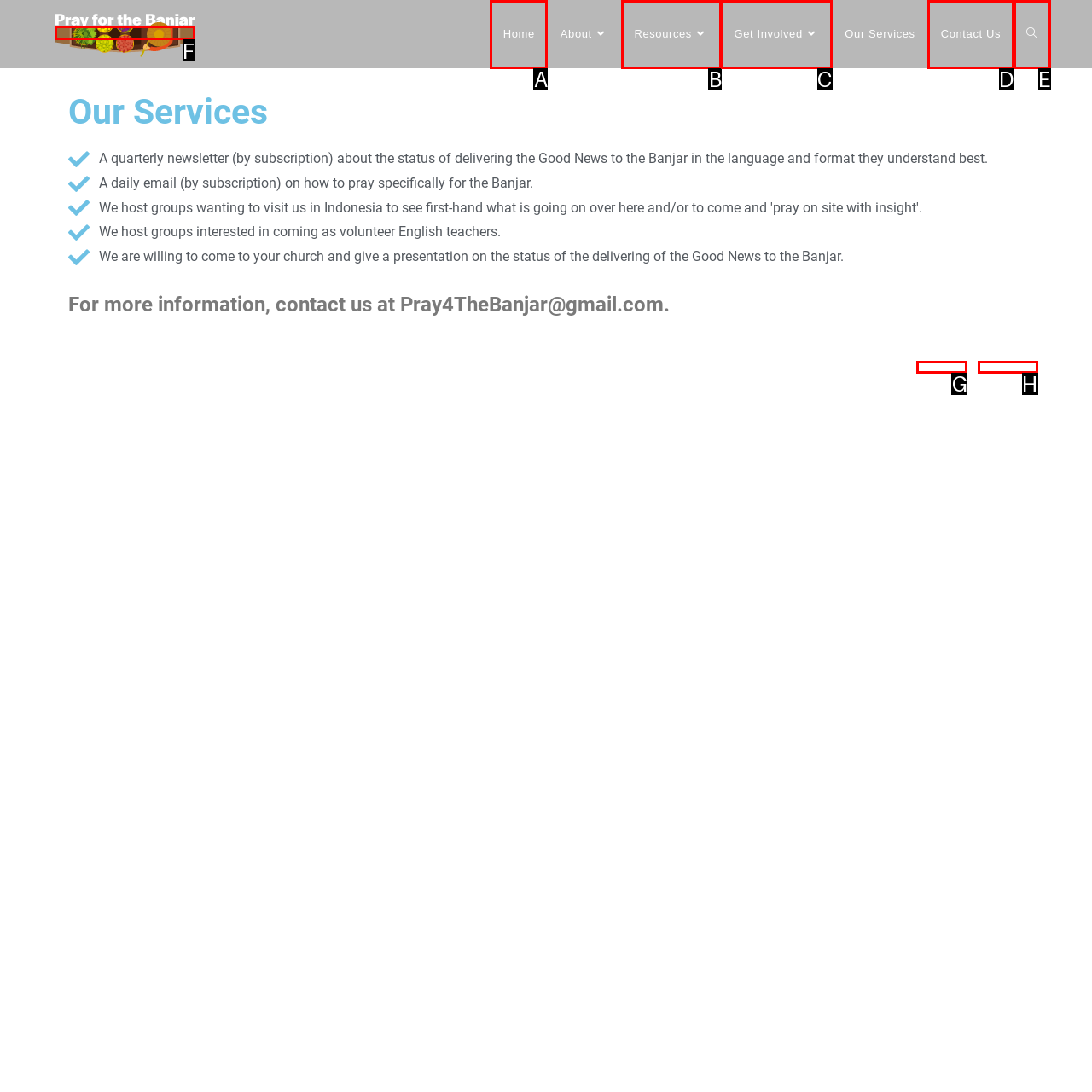Tell me which one HTML element best matches the description: alt="Pray for the Banjar" Answer with the option's letter from the given choices directly.

F